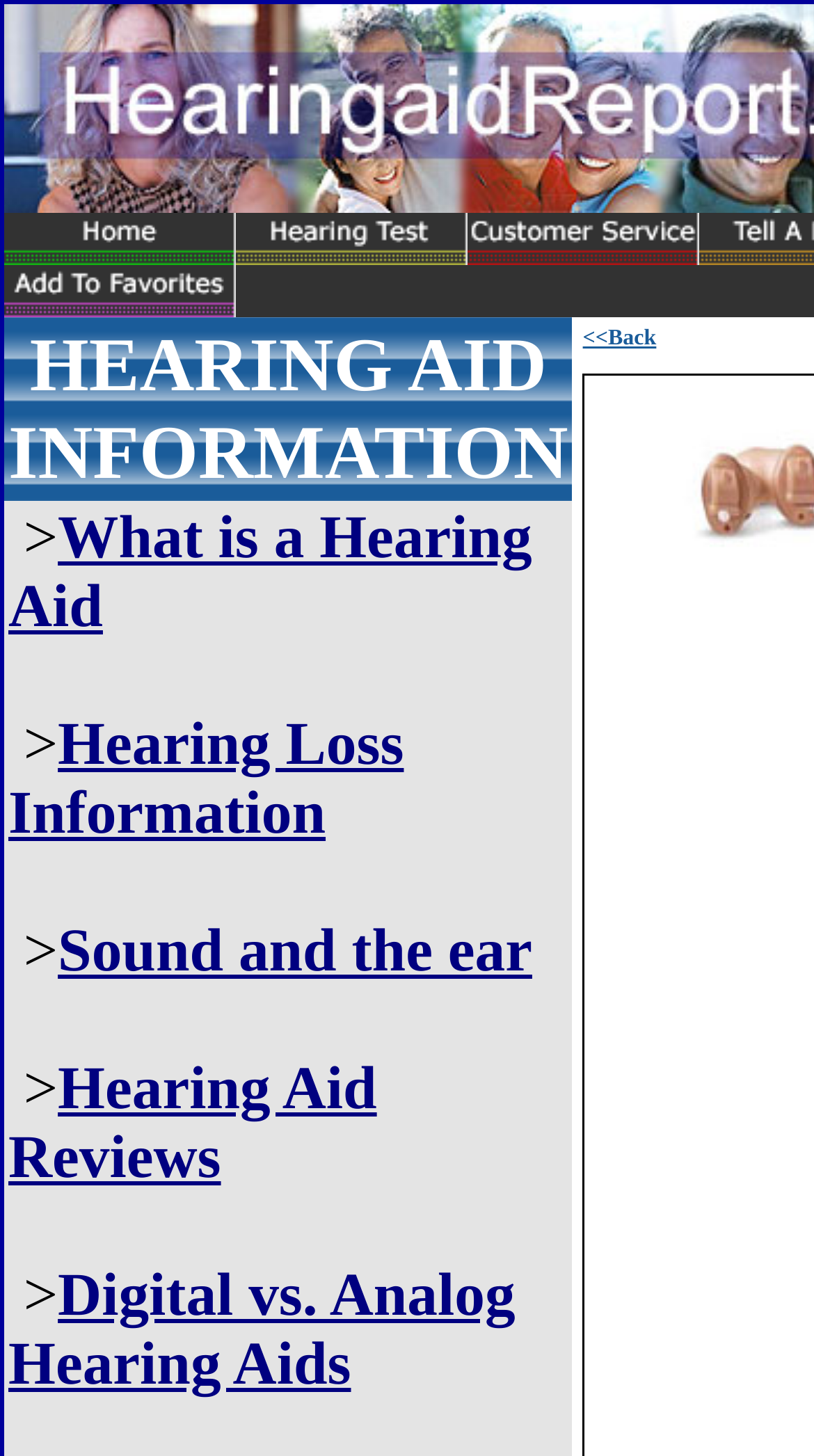Provide a thorough summary of the webpage.

The webpage is about Siemens Intuis CIC, a type of hearing aid. At the top, there are three links with corresponding images, aligned horizontally and taking up about half of the screen width. Below these links, there is a section titled "HEARING AID INFORMATION" that occupies the entire width of the screen. 

Within this section, there are five links related to hearing aids, including "What is a Hearing Aid", "Hearing Loss Information", "Sound and the ear", "Hearing Aid Reviews", and "Digital vs. Analog Hearing Aids". These links are stacked vertically, with a small arrow symbol (">") separating each link. 

At the bottom right of the "HEARING AID INFORMATION" section, there is a "Back" link.